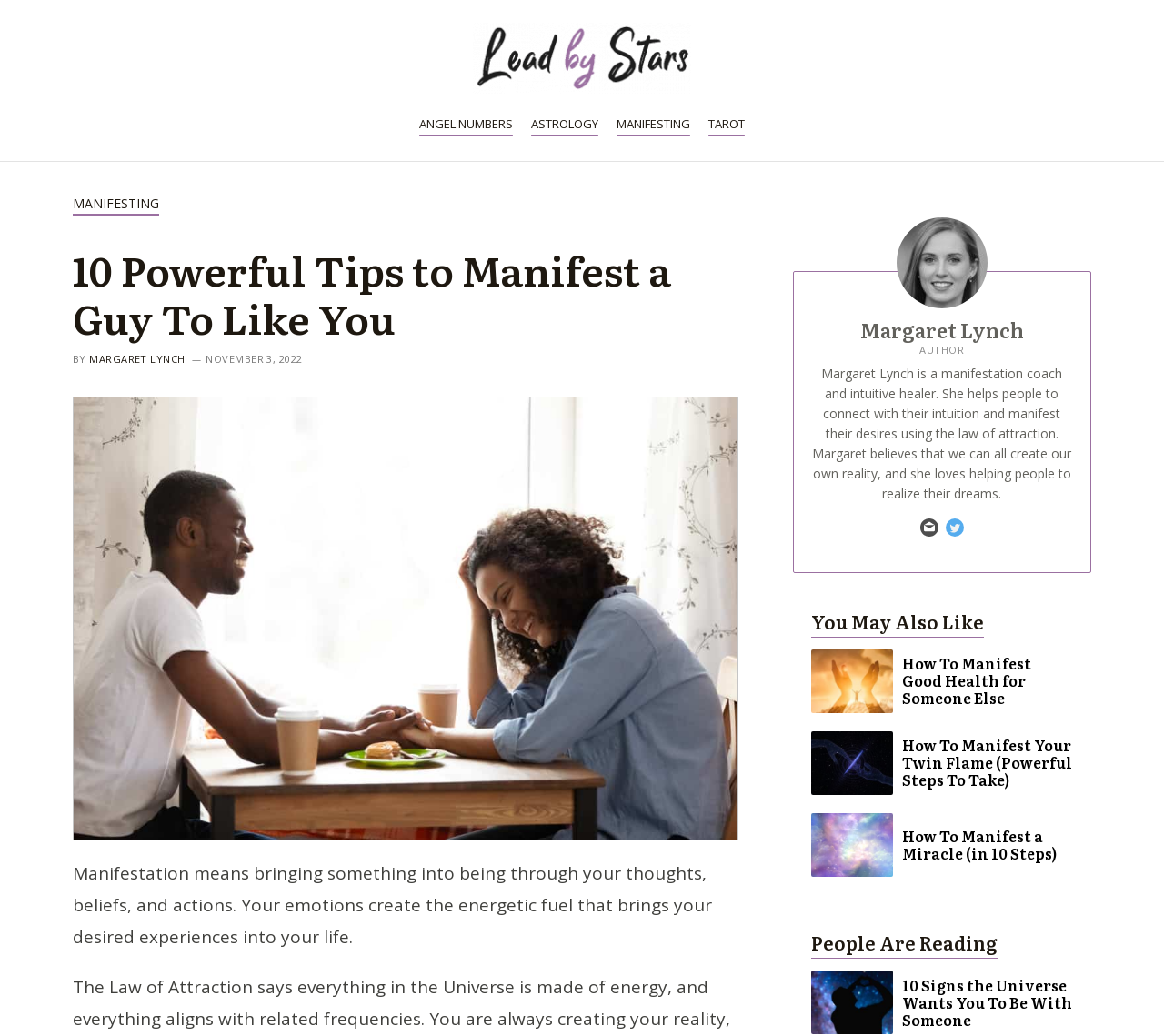Identify the bounding box coordinates of the clickable region necessary to fulfill the following instruction: "Click on the 'ANGEL NUMBERS' link". The bounding box coordinates should be four float numbers between 0 and 1, i.e., [left, top, right, bottom].

[0.36, 0.112, 0.441, 0.129]